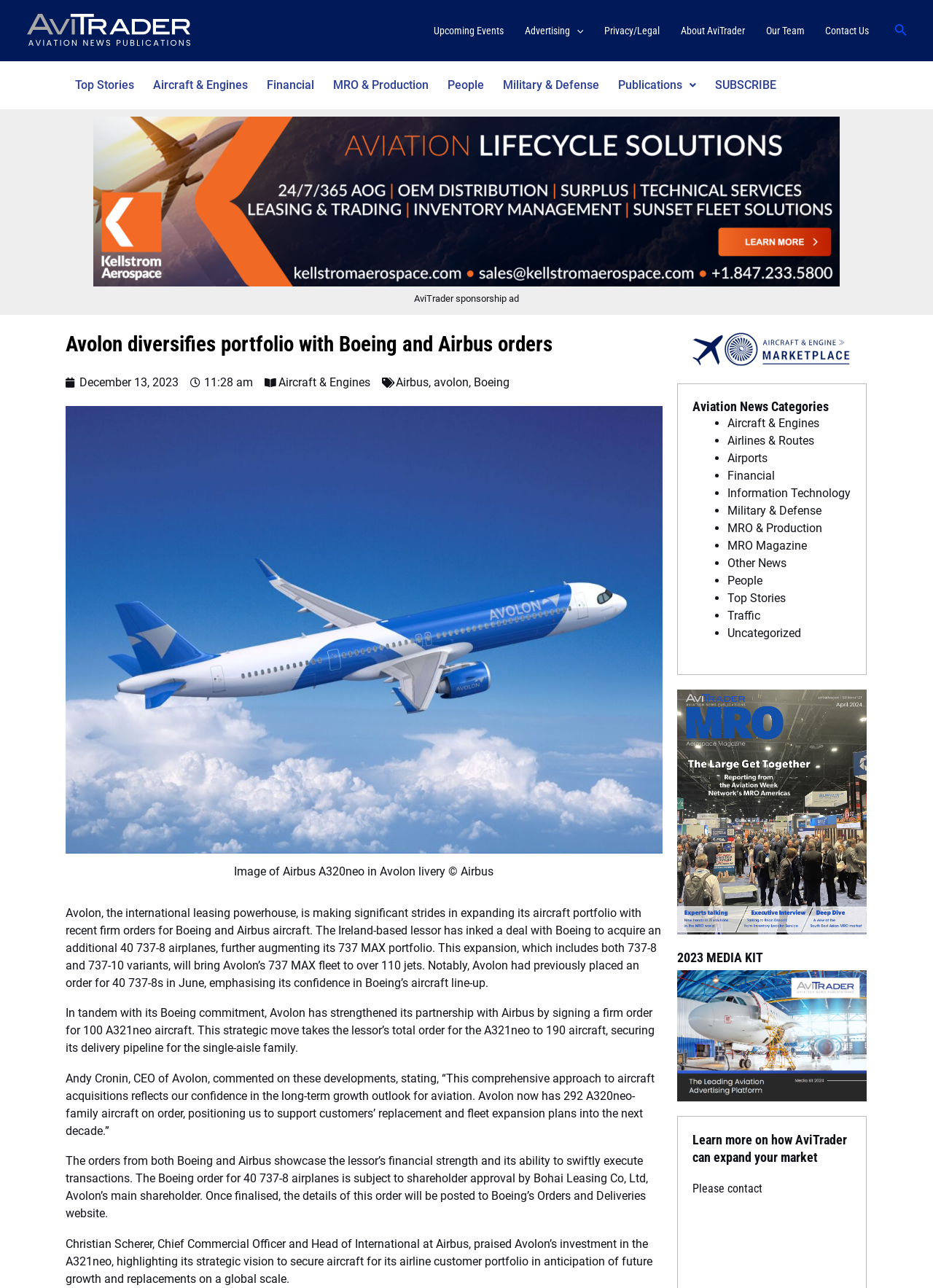Extract the primary header of the webpage and generate its text.

Avolon diversifies portfolio with Boeing and Airbus orders